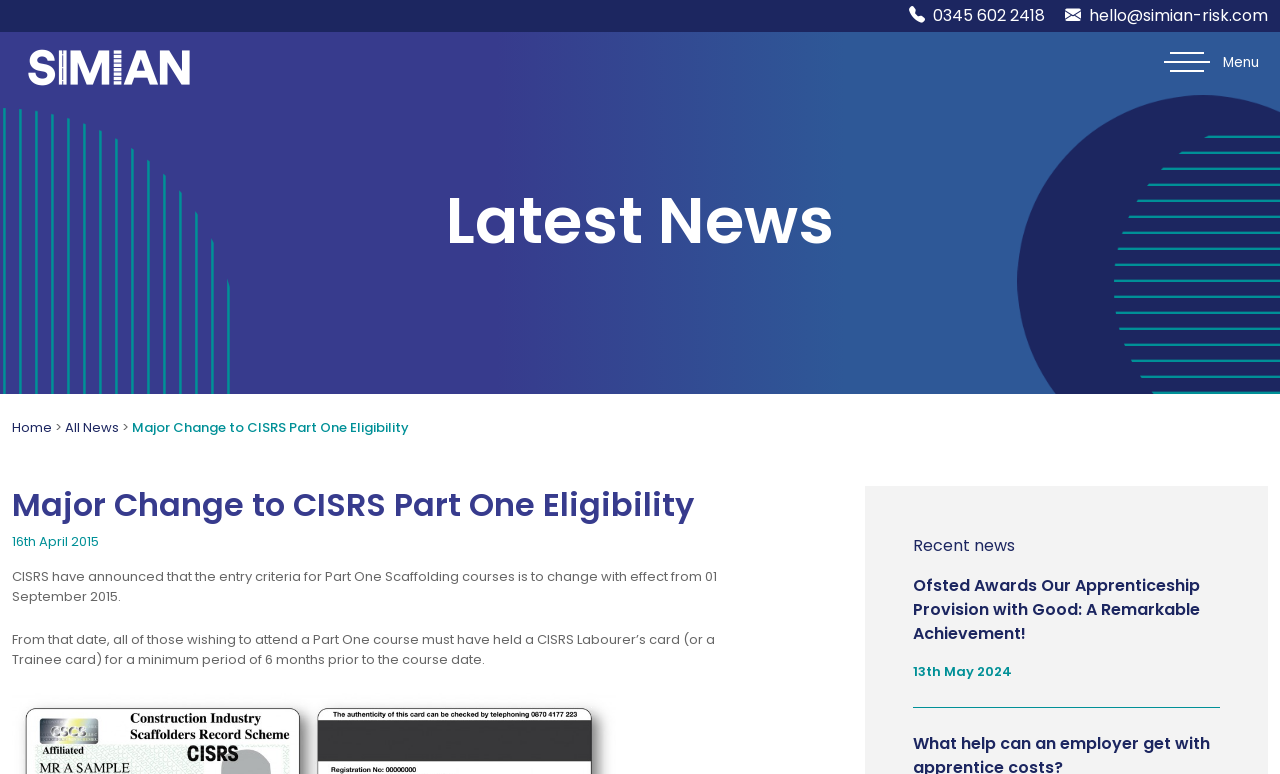Could you determine the bounding box coordinates of the clickable element to complete the instruction: "Read the latest news"? Provide the coordinates as four float numbers between 0 and 1, i.e., [left, top, right, bottom].

[0.348, 0.227, 0.652, 0.342]